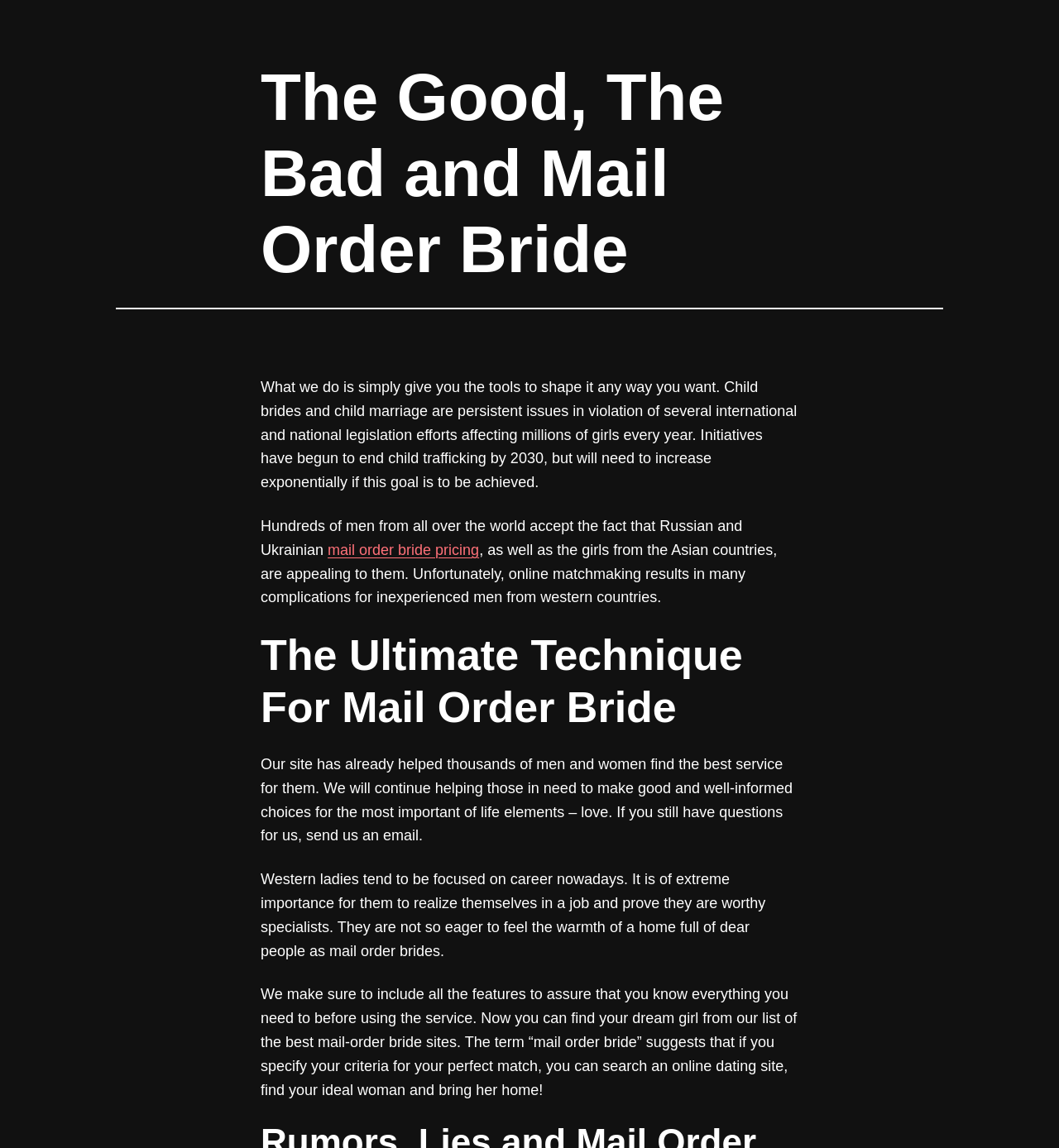What is the main topic of this webpage?
Using the visual information, respond with a single word or phrase.

Mail Order Bride